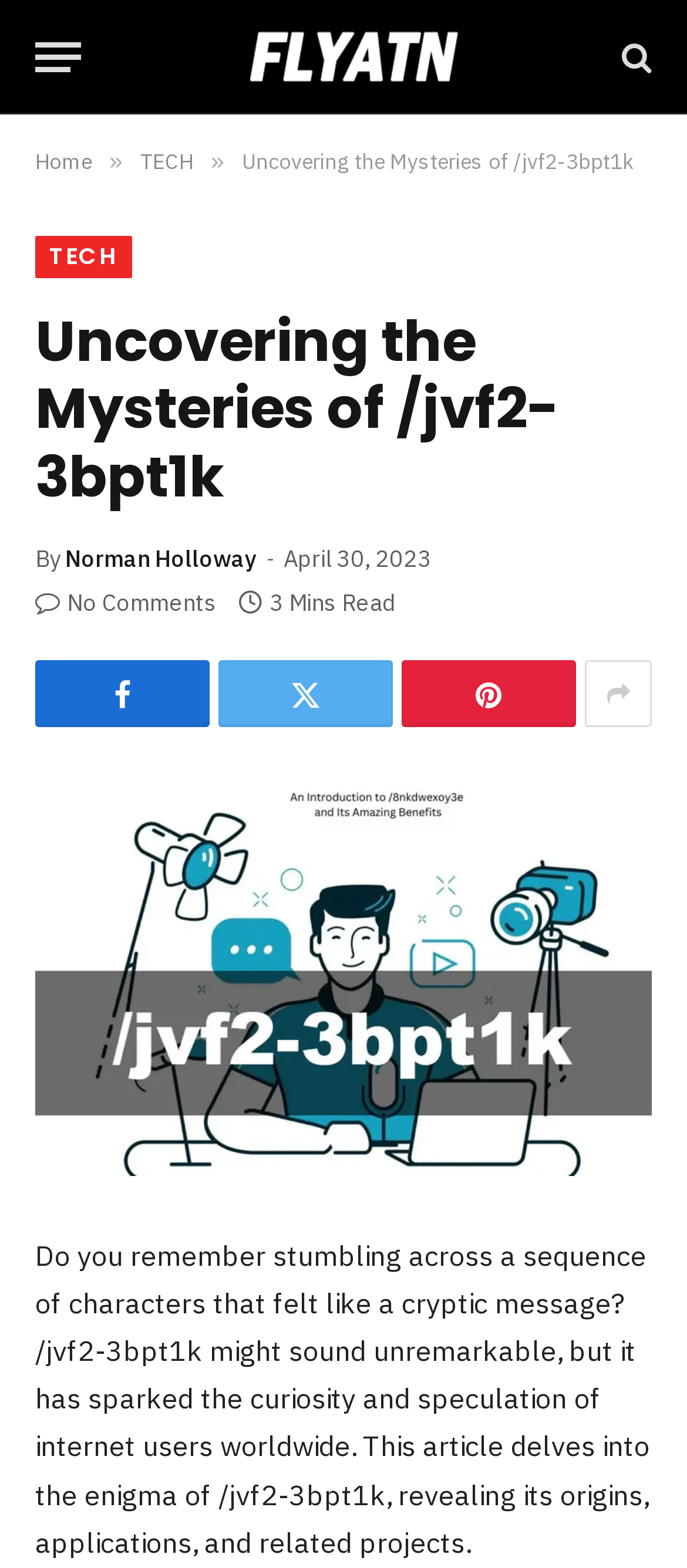Respond concisely with one word or phrase to the following query:
What is the author of the article?

Norman Holloway